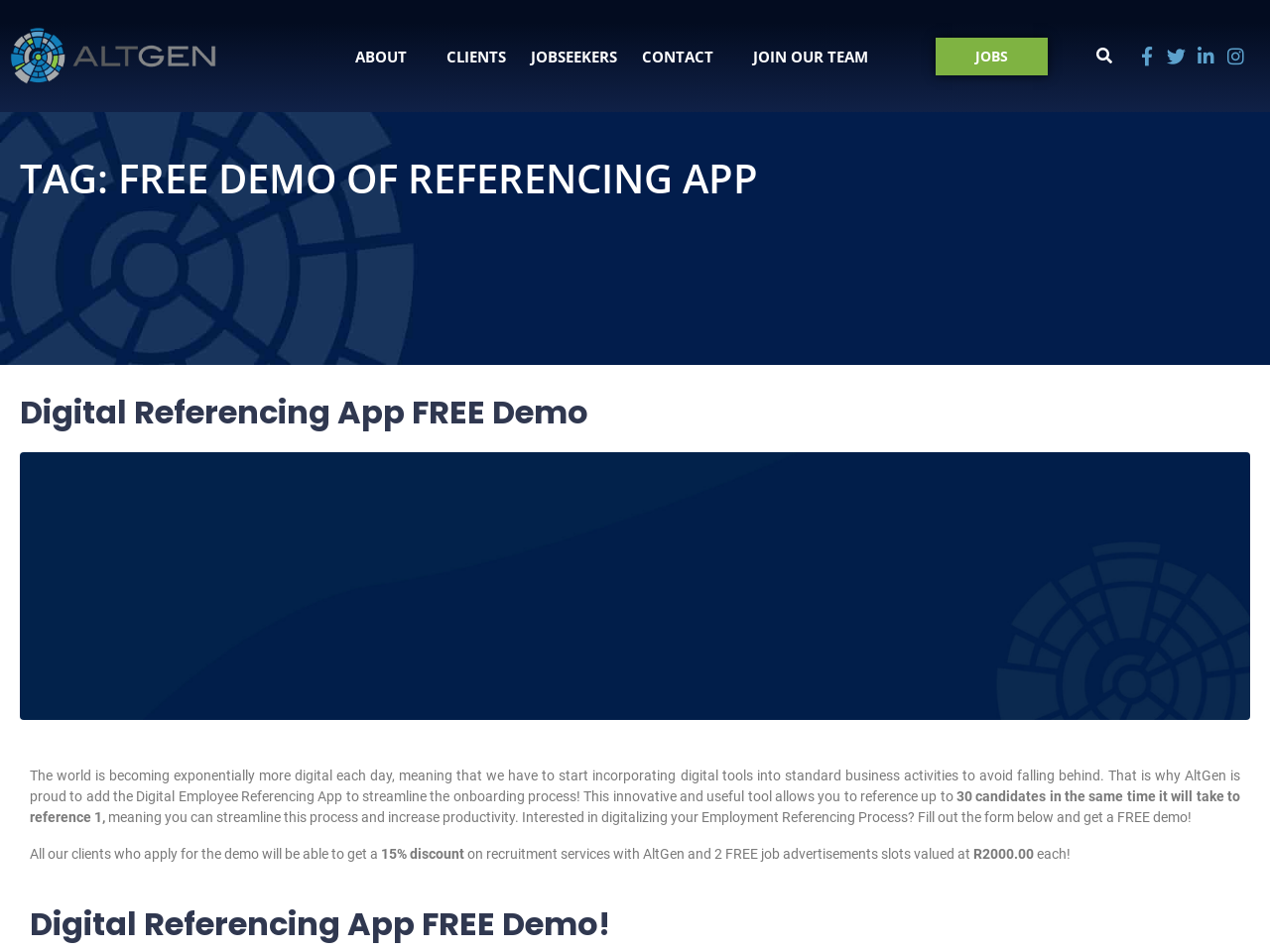Find and indicate the bounding box coordinates of the region you should select to follow the given instruction: "Search for something".

[0.031, 0.635, 0.969, 0.698]